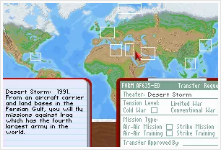What is the ranking of Iraq's army?
Examine the image closely and answer the question with as much detail as possible.

According to the caption, Iraq is identified as having the 'fourth largest army in the world', which suggests that the game provides a realistic representation of the military capabilities of different countries.